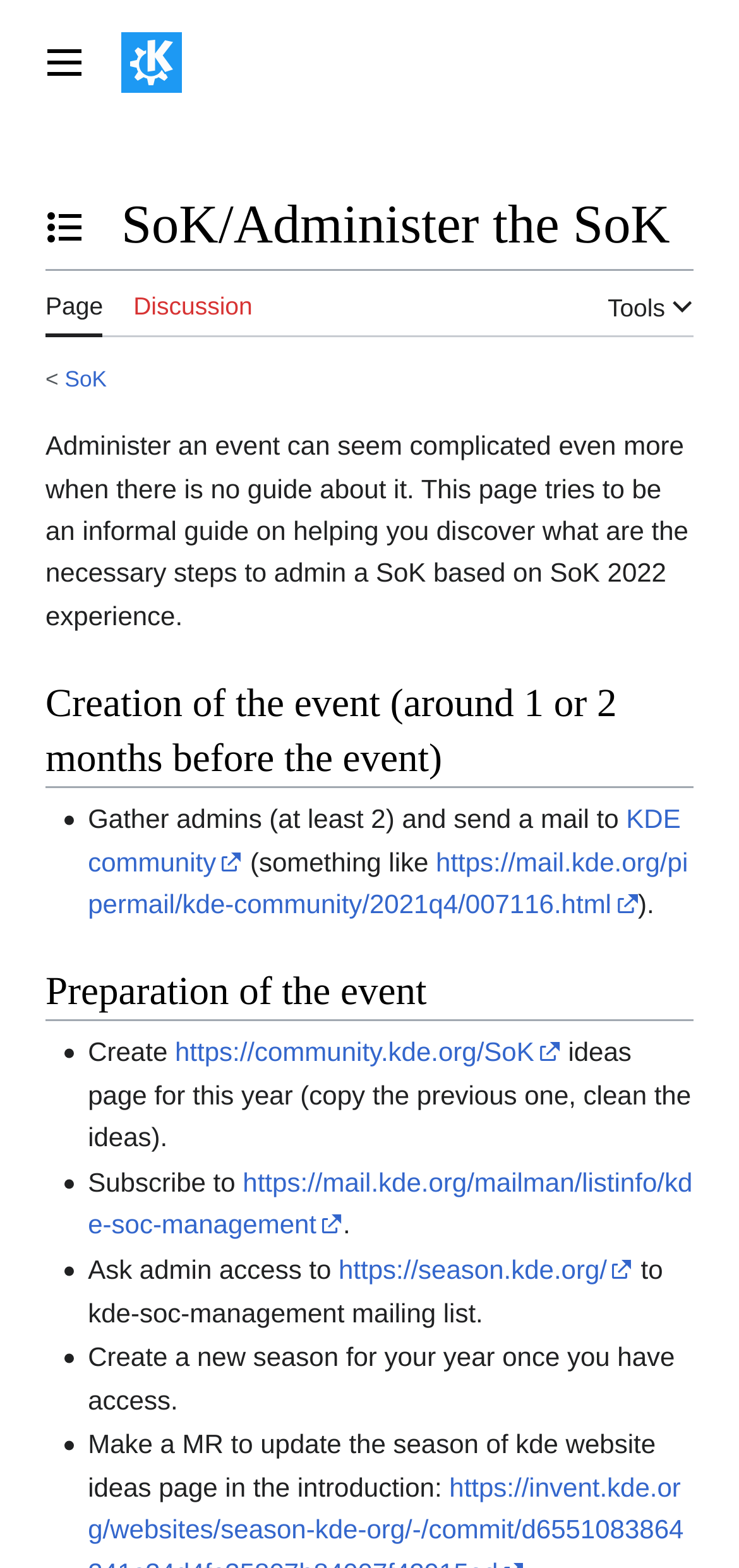Determine the main heading of the webpage and generate its text.

SoK/Administer the SoK